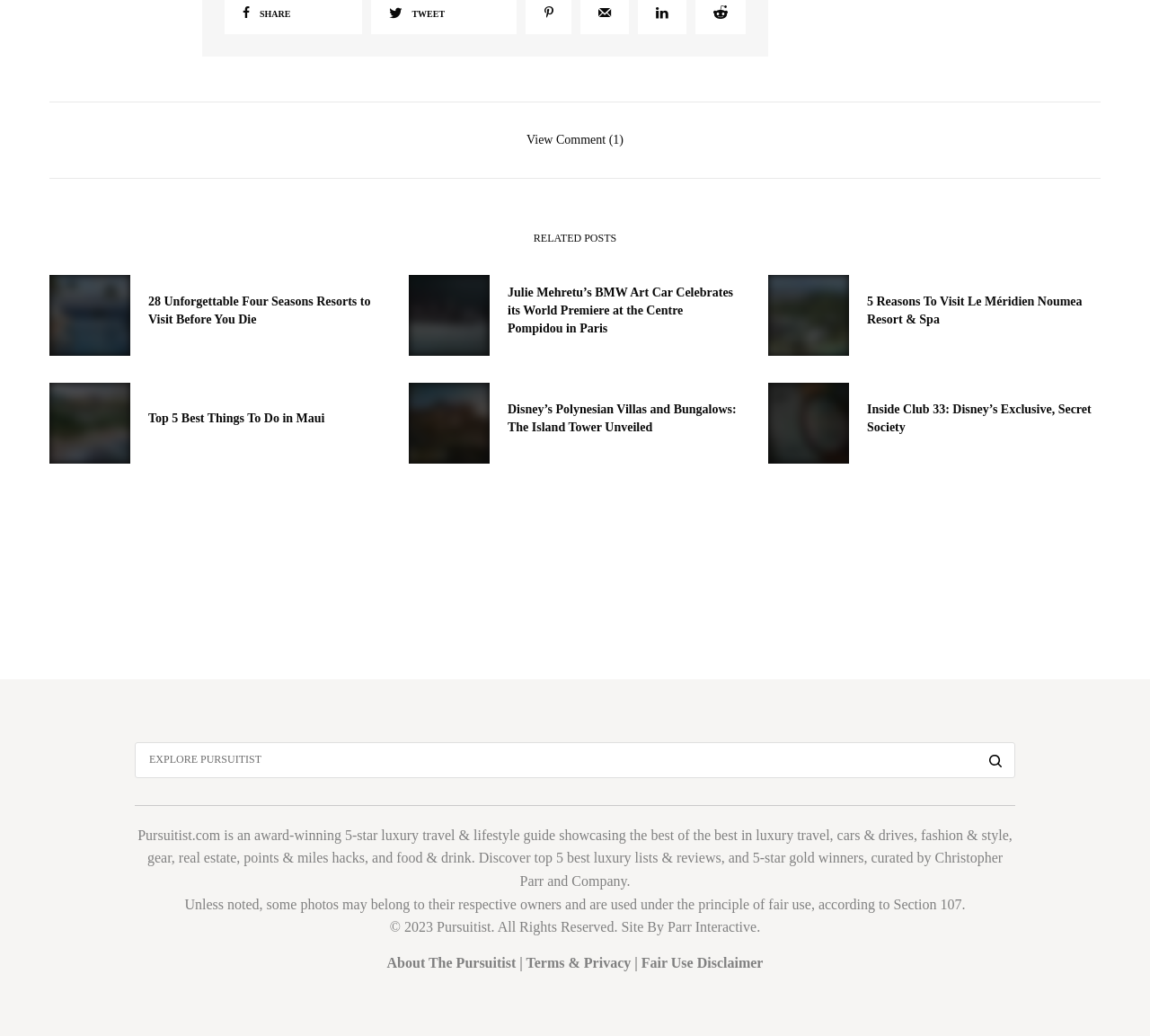What is the purpose of this website?
Give a detailed and exhaustive answer to the question.

Based on the webpage content, it appears that the website is an award-winning 5-star luxury travel and lifestyle guide showcasing the best of the best in luxury travel, cars, drives, fashion, style, gear, real estate, points and miles hacks, and food and drink.